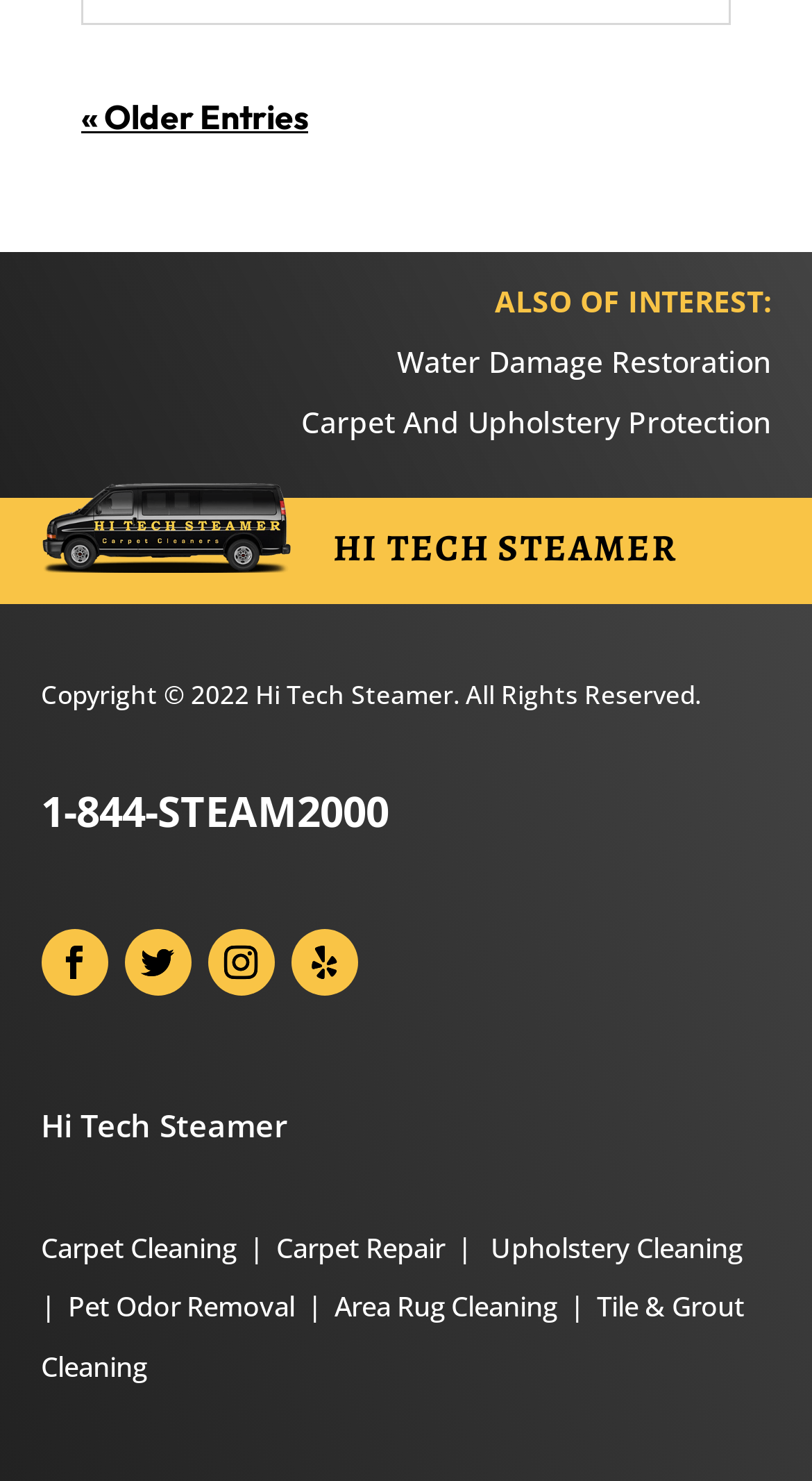What is the name of the company?
Look at the screenshot and provide an in-depth answer.

The name of the company can be found in the logo image at the top of the page, which is described as 'Hi Tech Steamer Logo'. Additionally, the text 'HI TECH STEAMER' is also present on the page, confirming the company name.